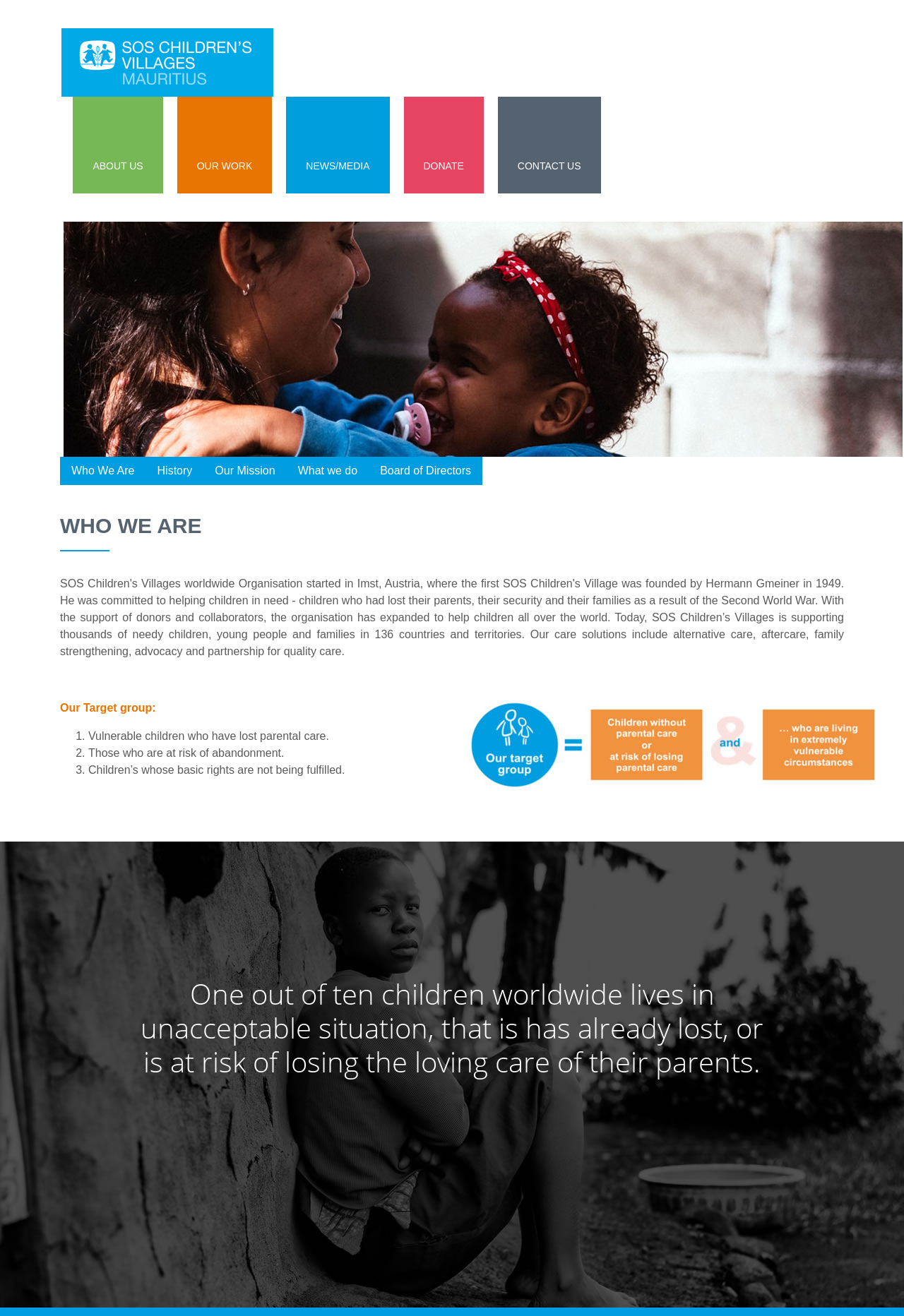Given the following UI element description: "History", find the bounding box coordinates in the webpage screenshot.

[0.161, 0.347, 0.225, 0.369]